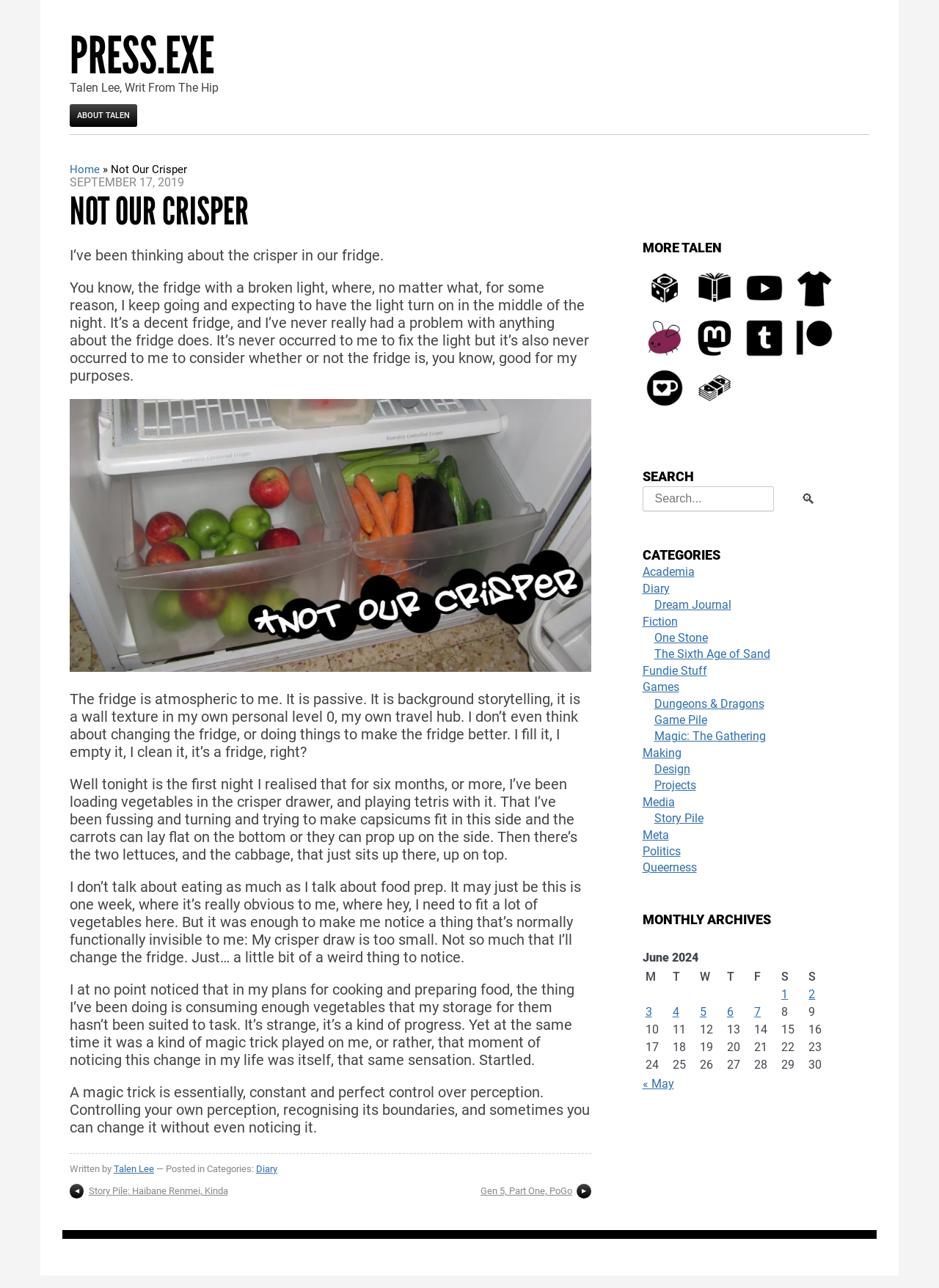Please locate the bounding box coordinates of the element that should be clicked to achieve the given instruction: "View the 'Diary' category".

[0.684, 0.451, 0.713, 0.462]